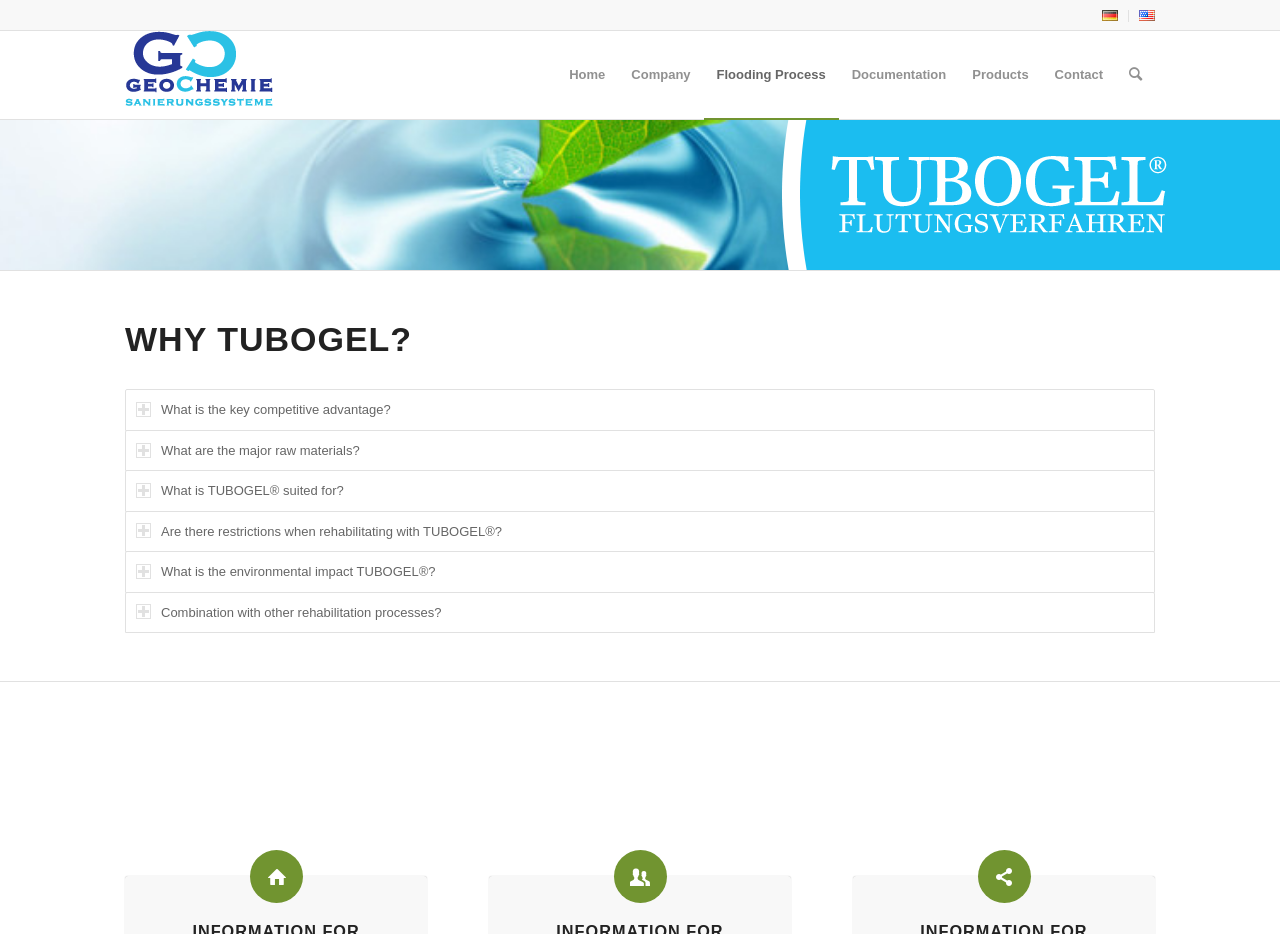Find the bounding box coordinates for the HTML element described as: "Combination with other rehabilitation processes?". The coordinates should consist of four float values between 0 and 1, i.e., [left, top, right, bottom].

[0.098, 0.633, 0.902, 0.678]